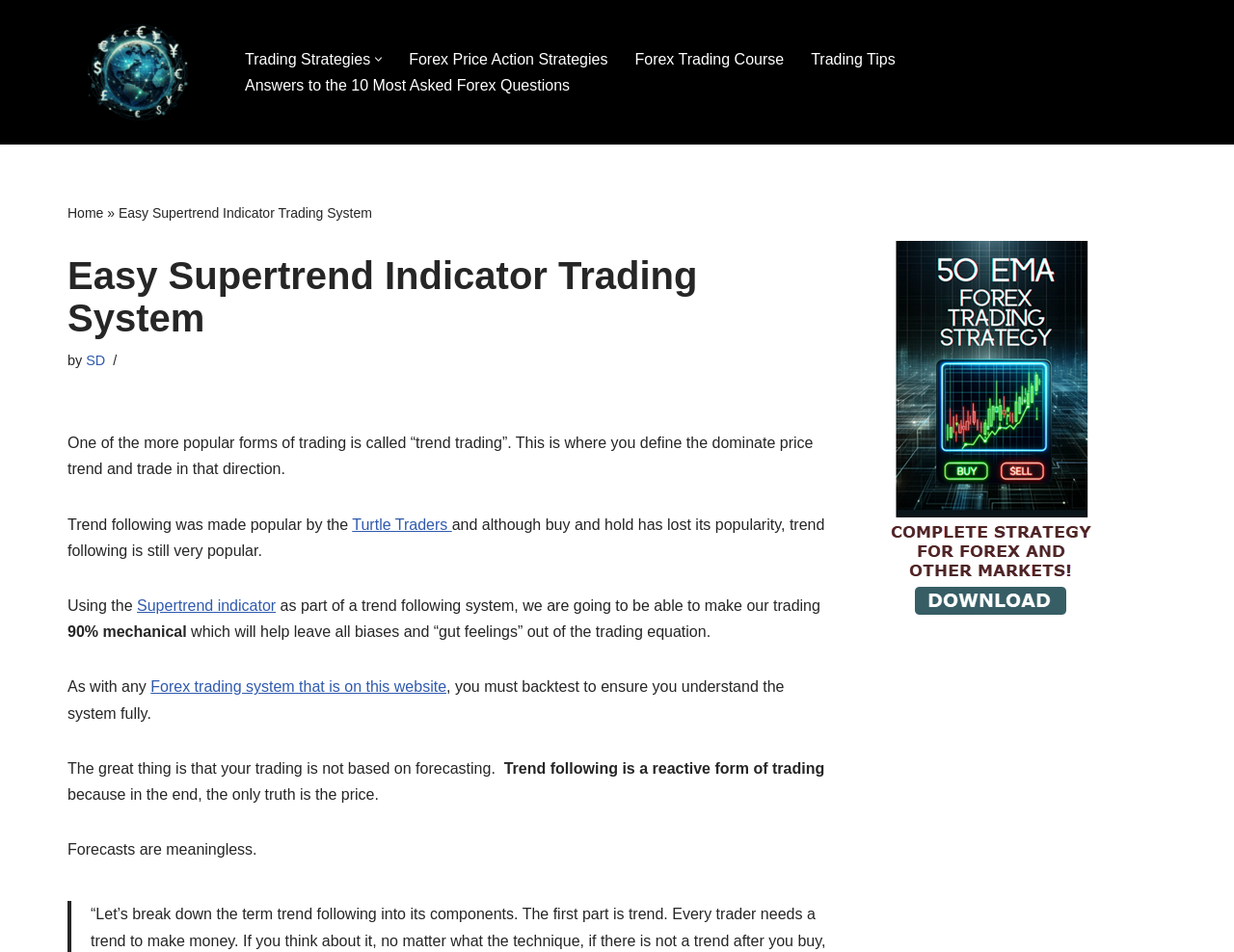Give a one-word or short phrase answer to the question: 
What is the purpose of using the Supertrend indicator?

To make trading 90% mechanical